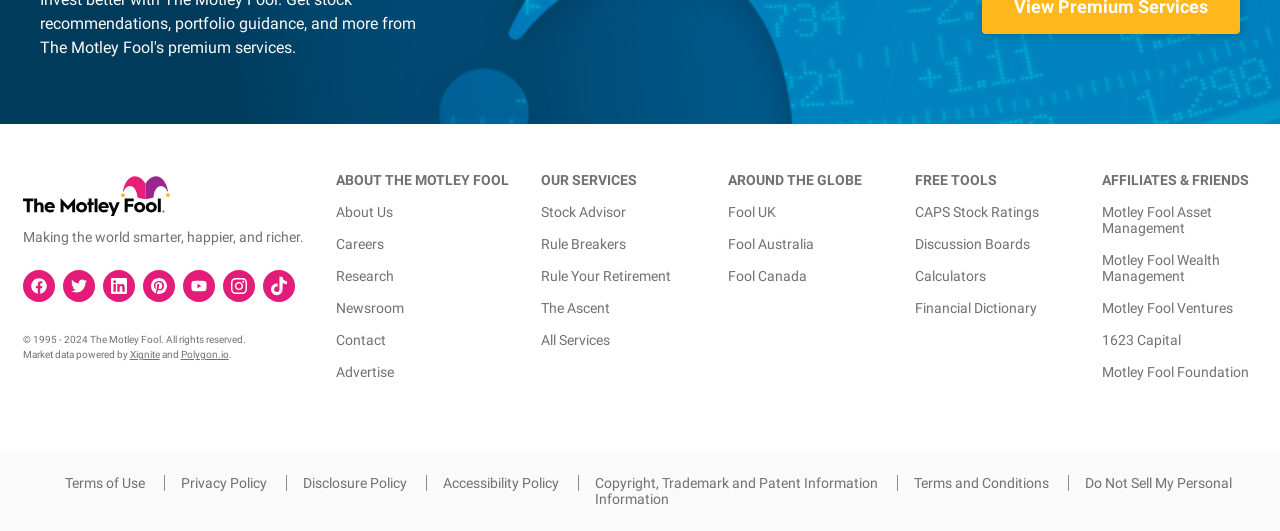Identify the bounding box coordinates of the region that needs to be clicked to carry out this instruction: "Read the Copyright, Trademark and Patent Information". Provide these coordinates as four float numbers ranging from 0 to 1, i.e., [left, top, right, bottom].

[0.464, 0.894, 0.686, 0.924]